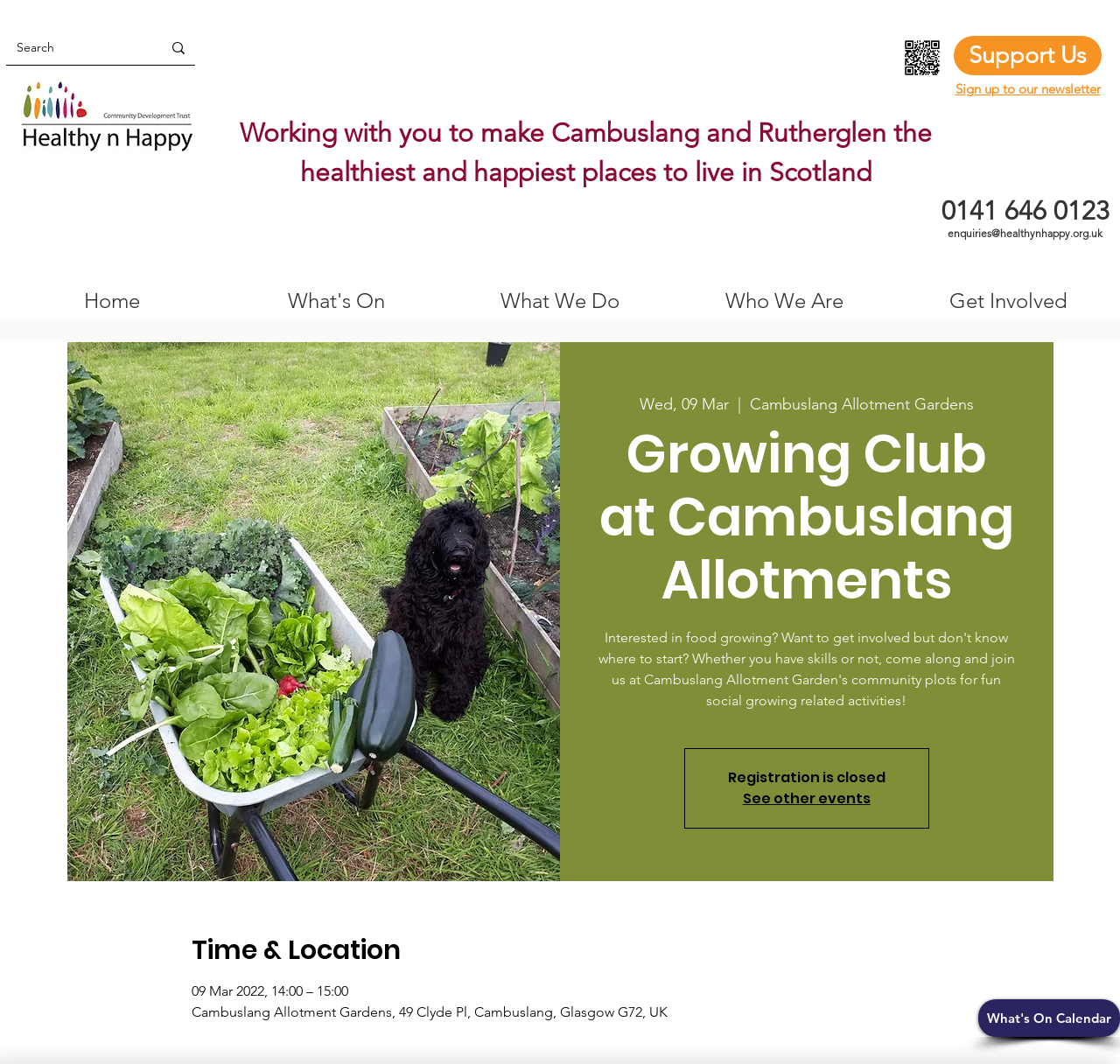Kindly determine the bounding box coordinates for the area that needs to be clicked to execute this instruction: "Return to homepage".

[0.005, 0.067, 0.188, 0.15]